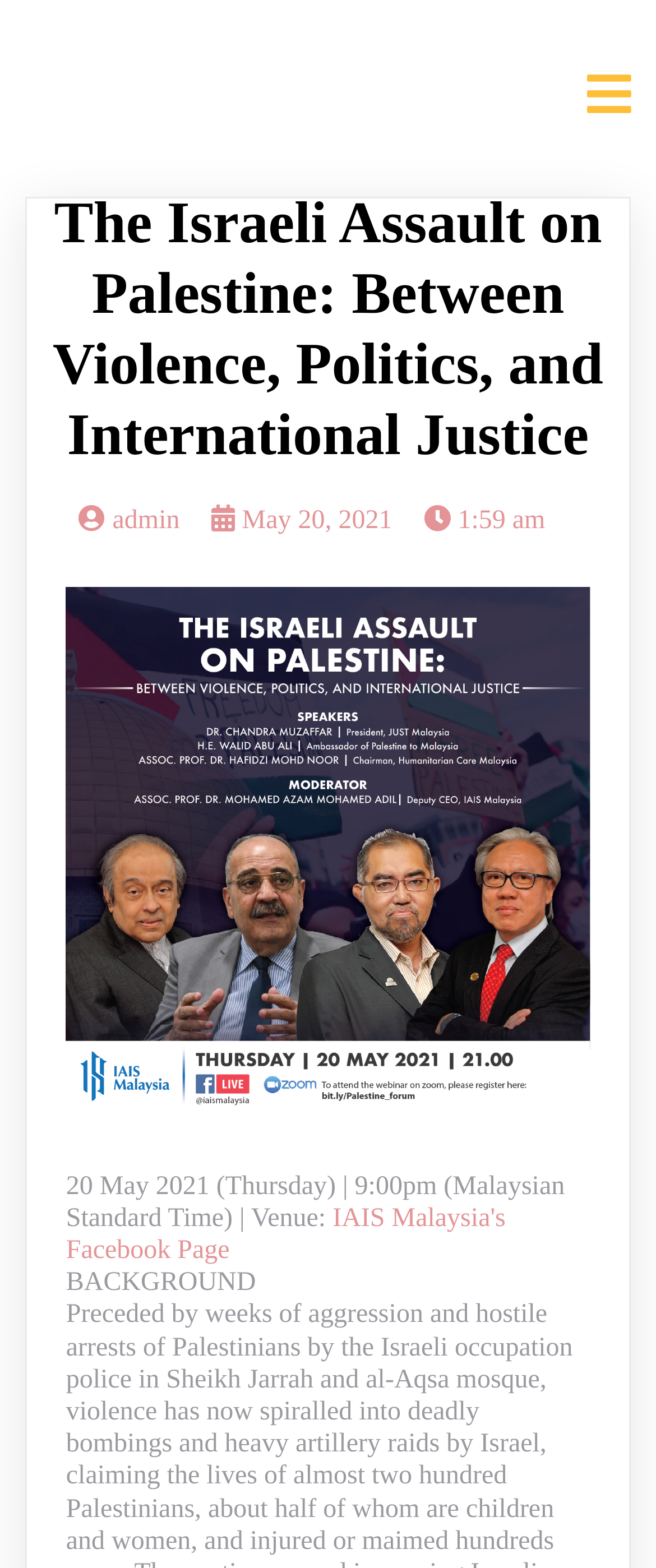Use the details in the image to answer the question thoroughly: 
What is the author's name?

The author's name can be found in the link element with the text 'AZAM ADIL' at the top of the webpage.